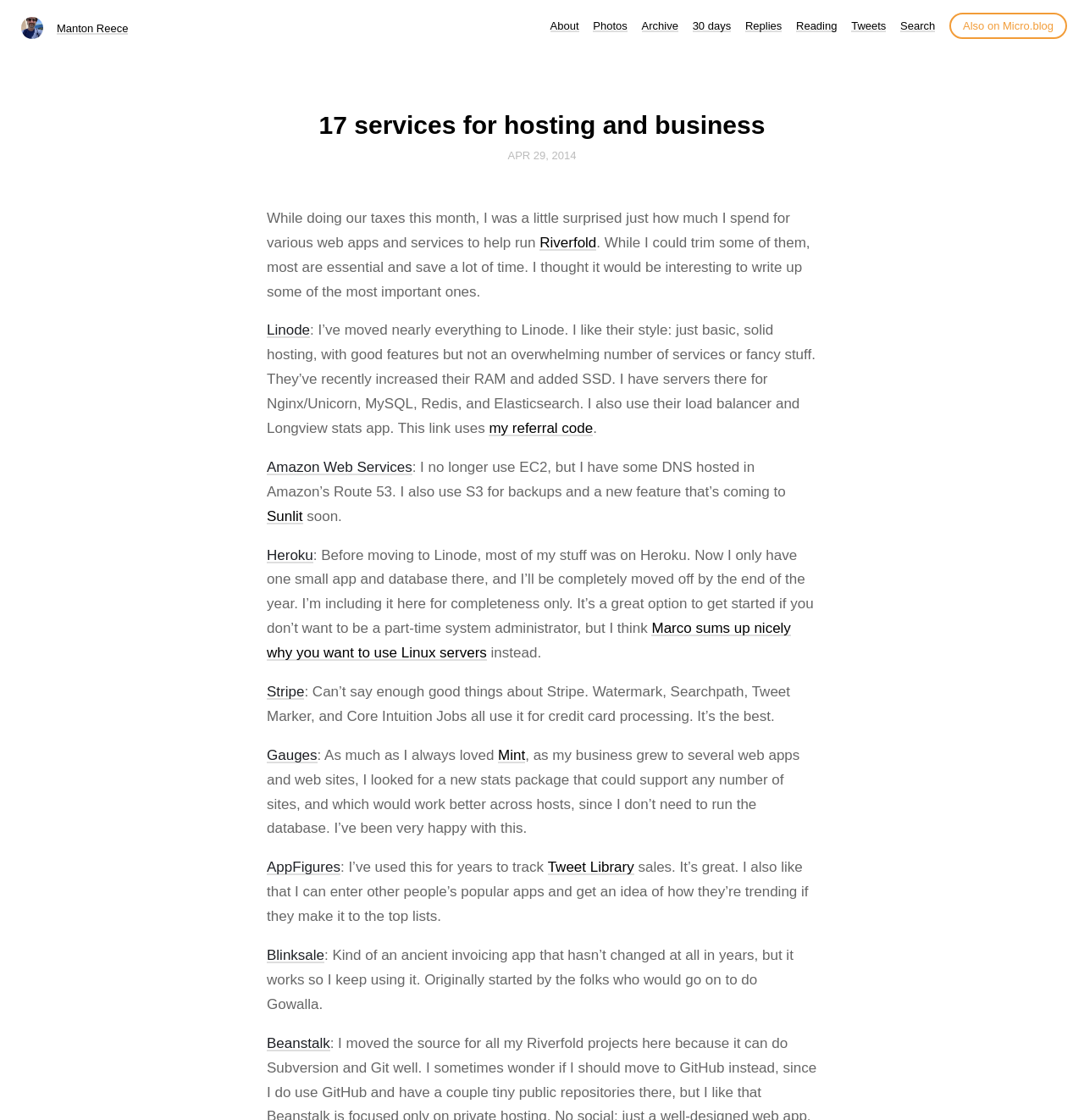What is the name of the invoicing app?
Examine the image closely and answer the question with as much detail as possible.

The text mentions Blinksale as an invoicing app that the author uses, describing it as an 'ancient invoicing app that hasn’t changed at all in years, but it works so I keep using it'.